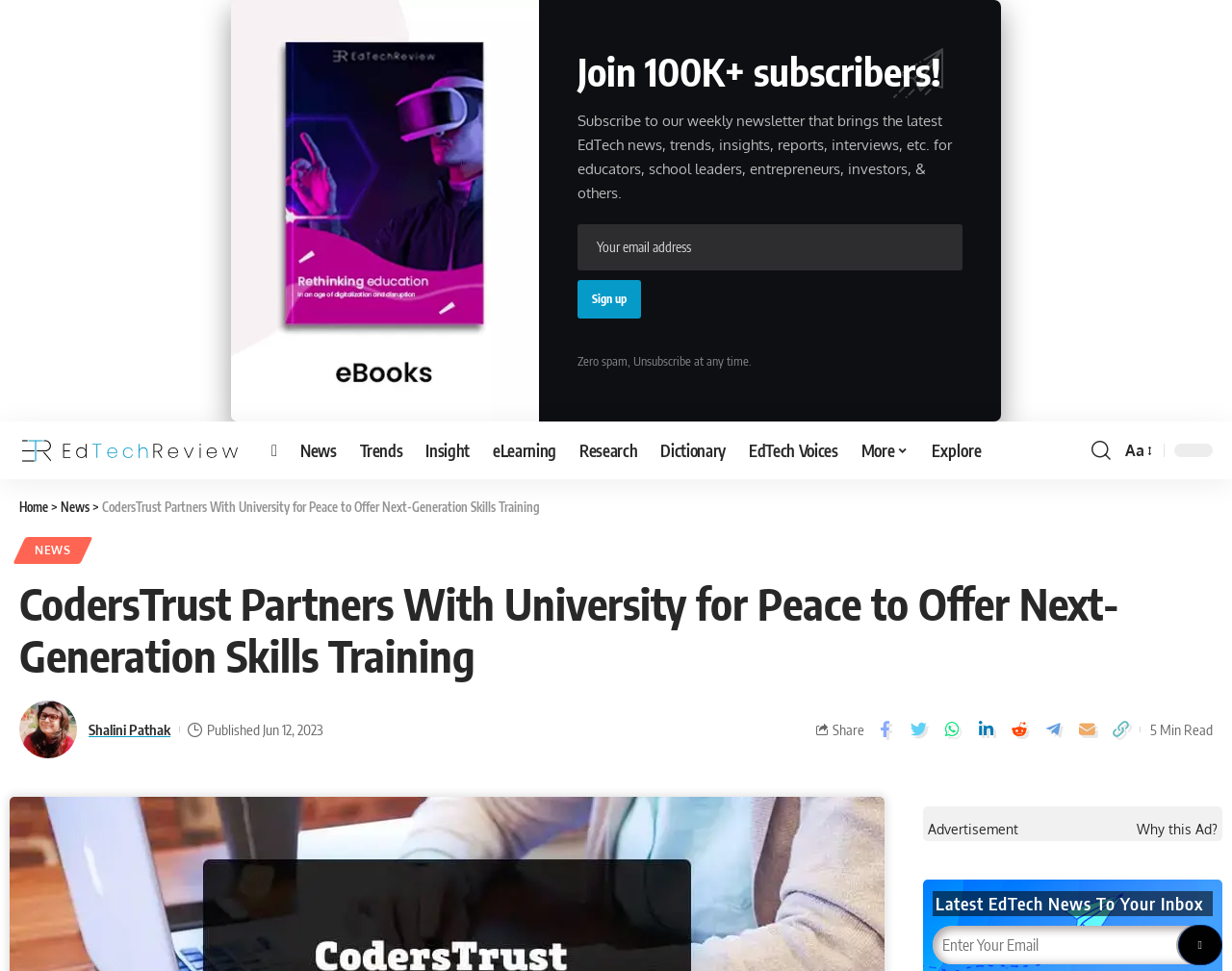Who is the author of the article?
Refer to the image and respond with a one-word or short-phrase answer.

Shalini Pathak